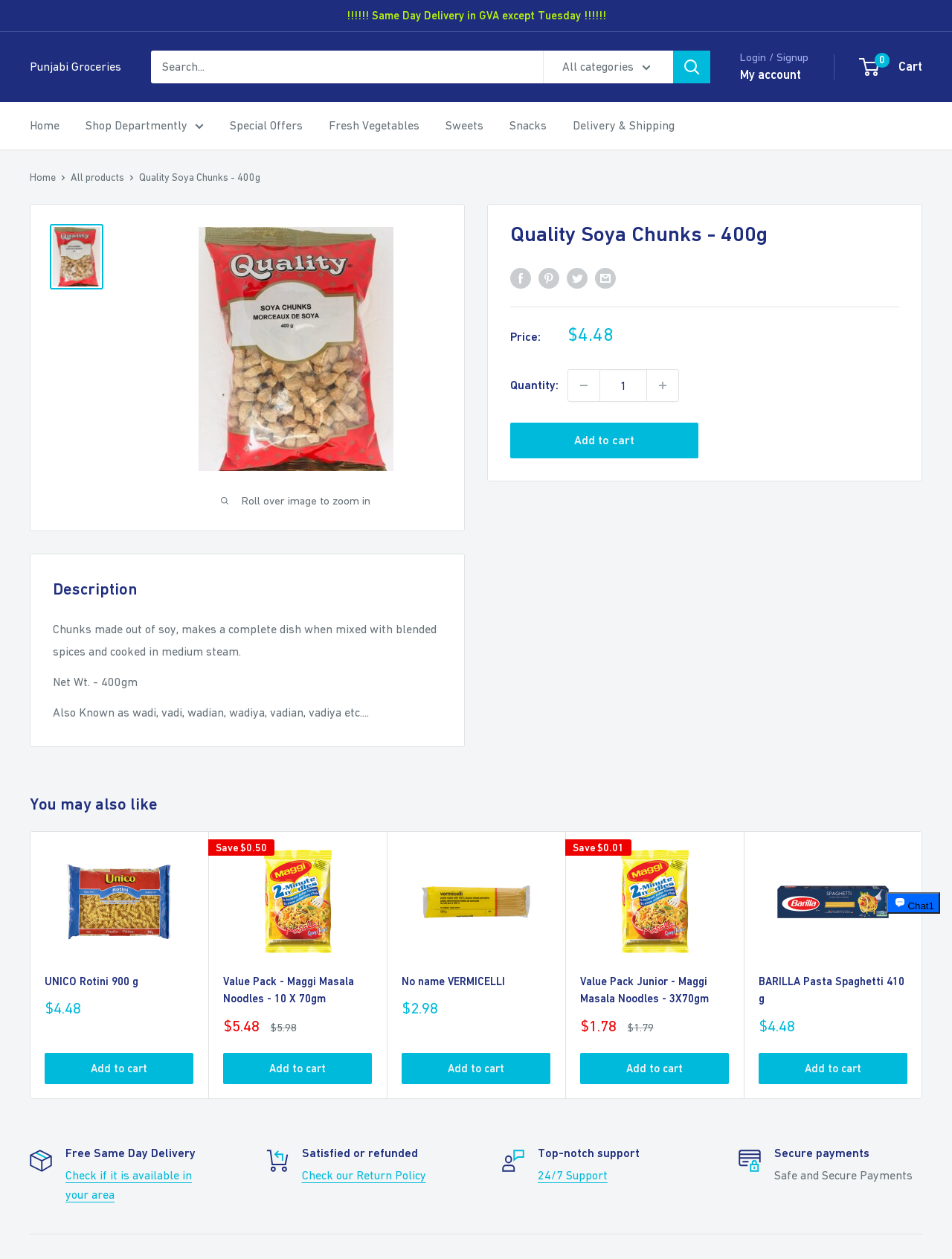Respond concisely with one word or phrase to the following query:
What is the name of the product?

Quality Soya Chunks - 400g